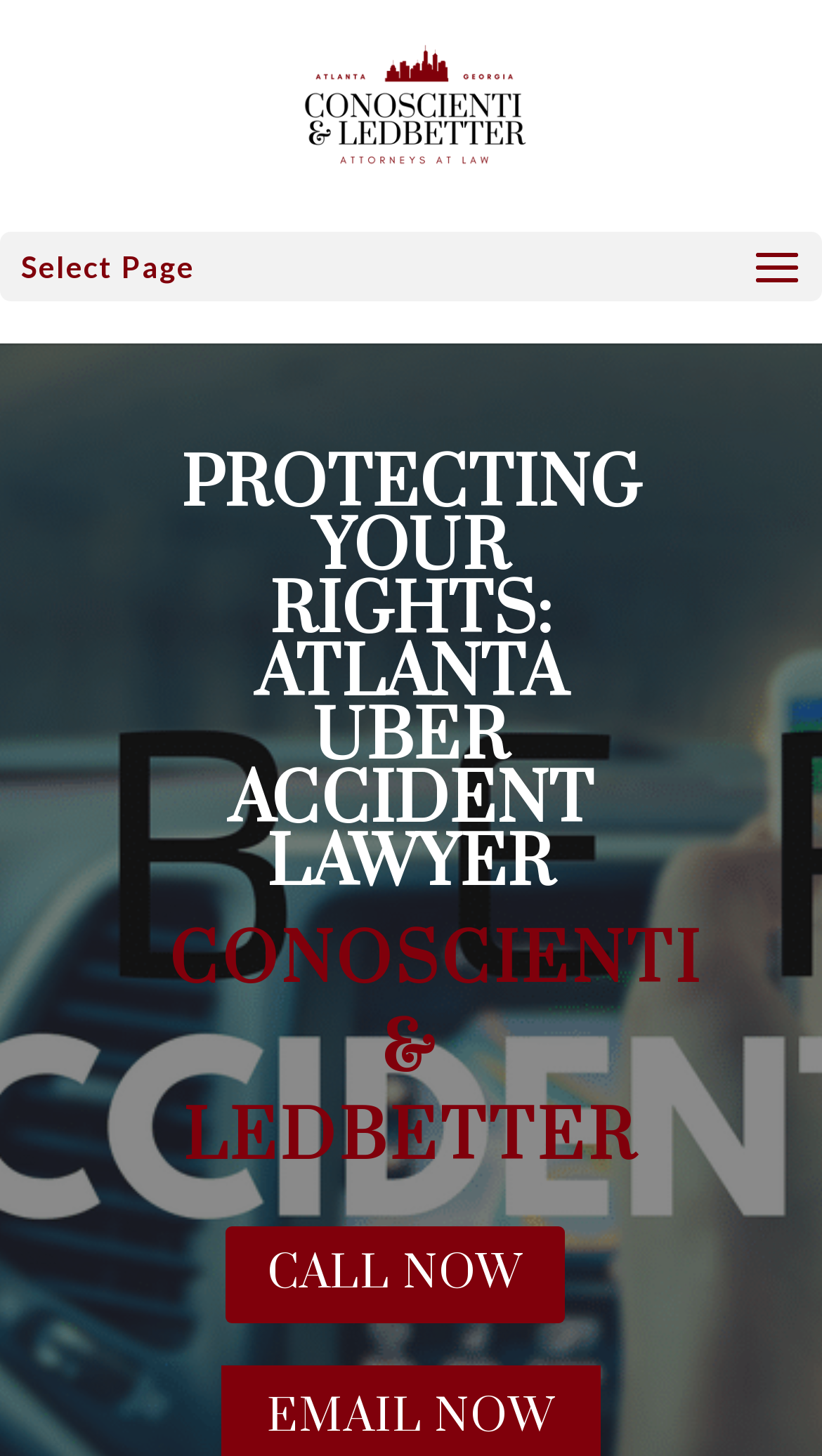Find the bounding box coordinates for the element described here: "CALL NOW".

[0.274, 0.842, 0.687, 0.909]